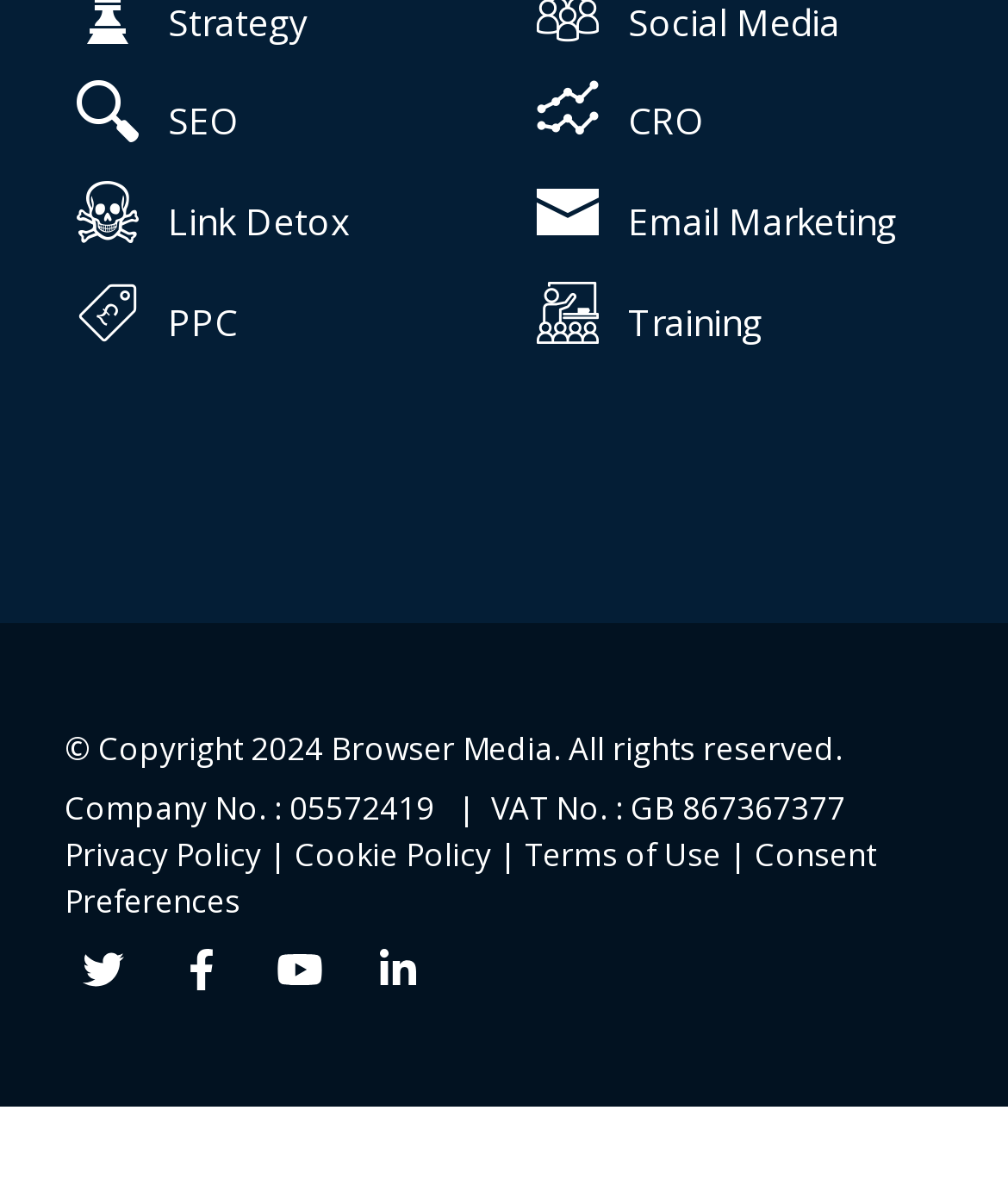Determine the bounding box coordinates for the element that should be clicked to follow this instruction: "Read Privacy Policy". The coordinates should be given as four float numbers between 0 and 1, in the format [left, top, right, bottom].

[0.064, 0.705, 0.259, 0.743]